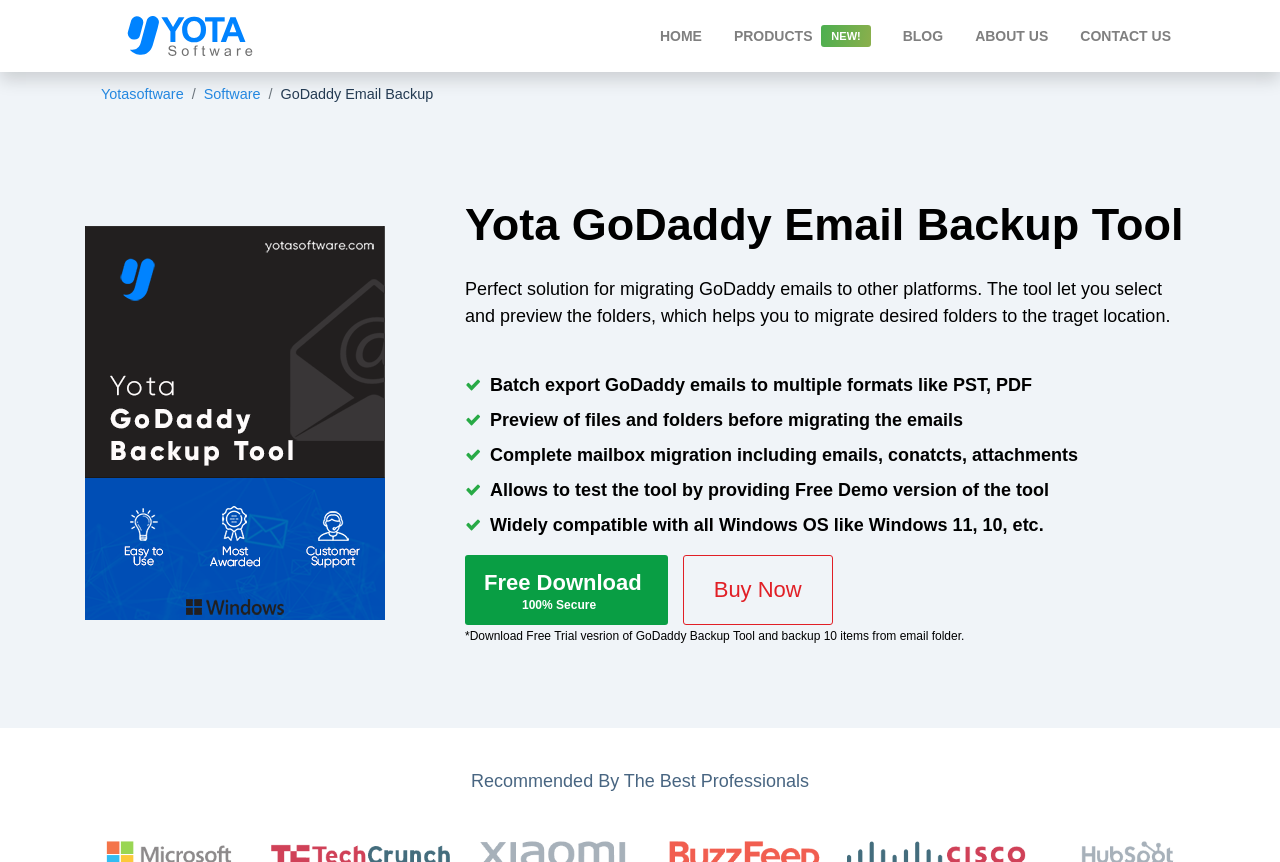Please respond to the question with a concise word or phrase:
What formats can the tool export emails to?

PST, PDF, EML